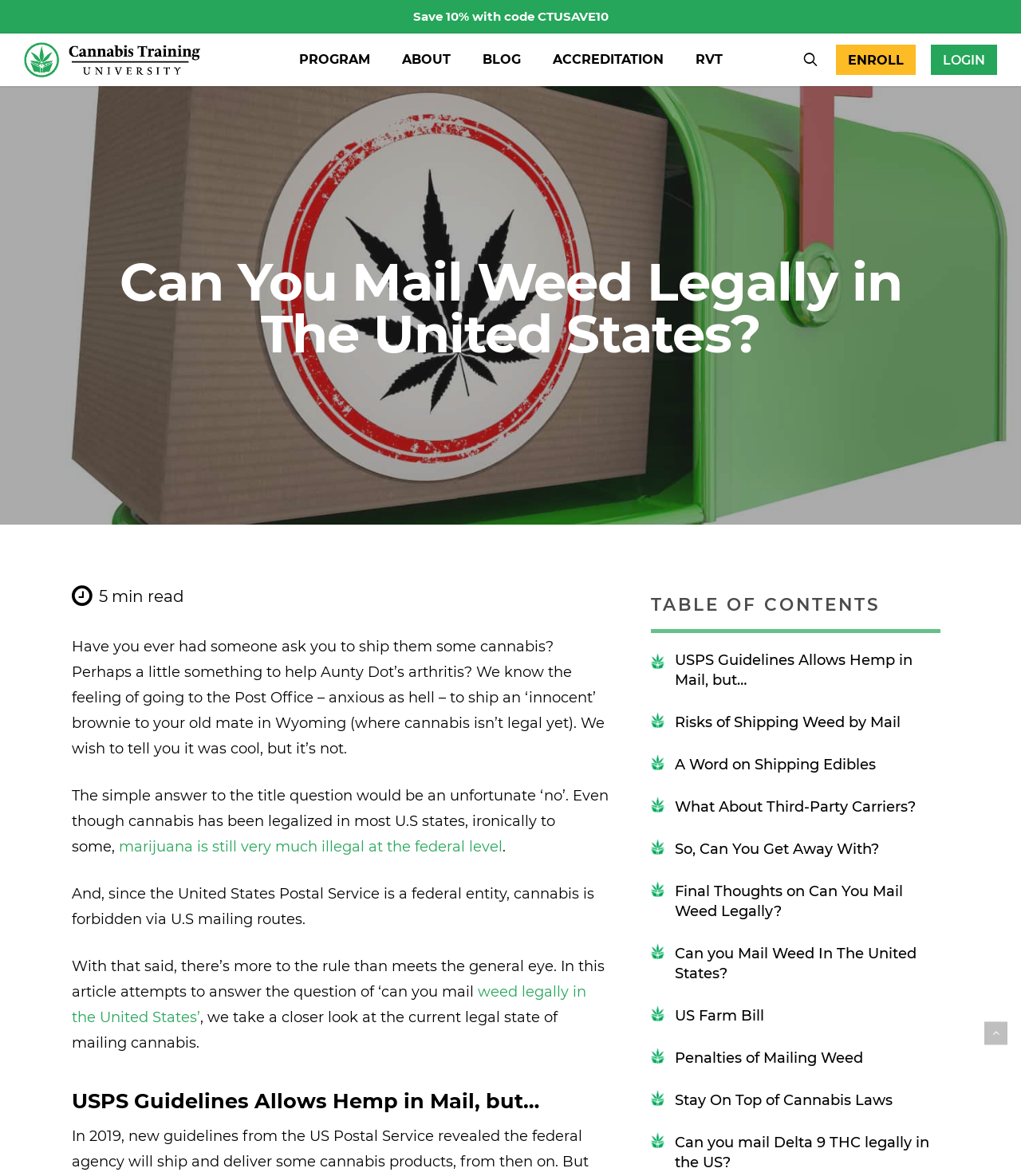Please identify the bounding box coordinates of the element's region that needs to be clicked to fulfill the following instruction: "Search for something". The bounding box coordinates should consist of four float numbers between 0 and 1, i.e., [left, top, right, bottom].

[0.784, 0.044, 0.803, 0.058]